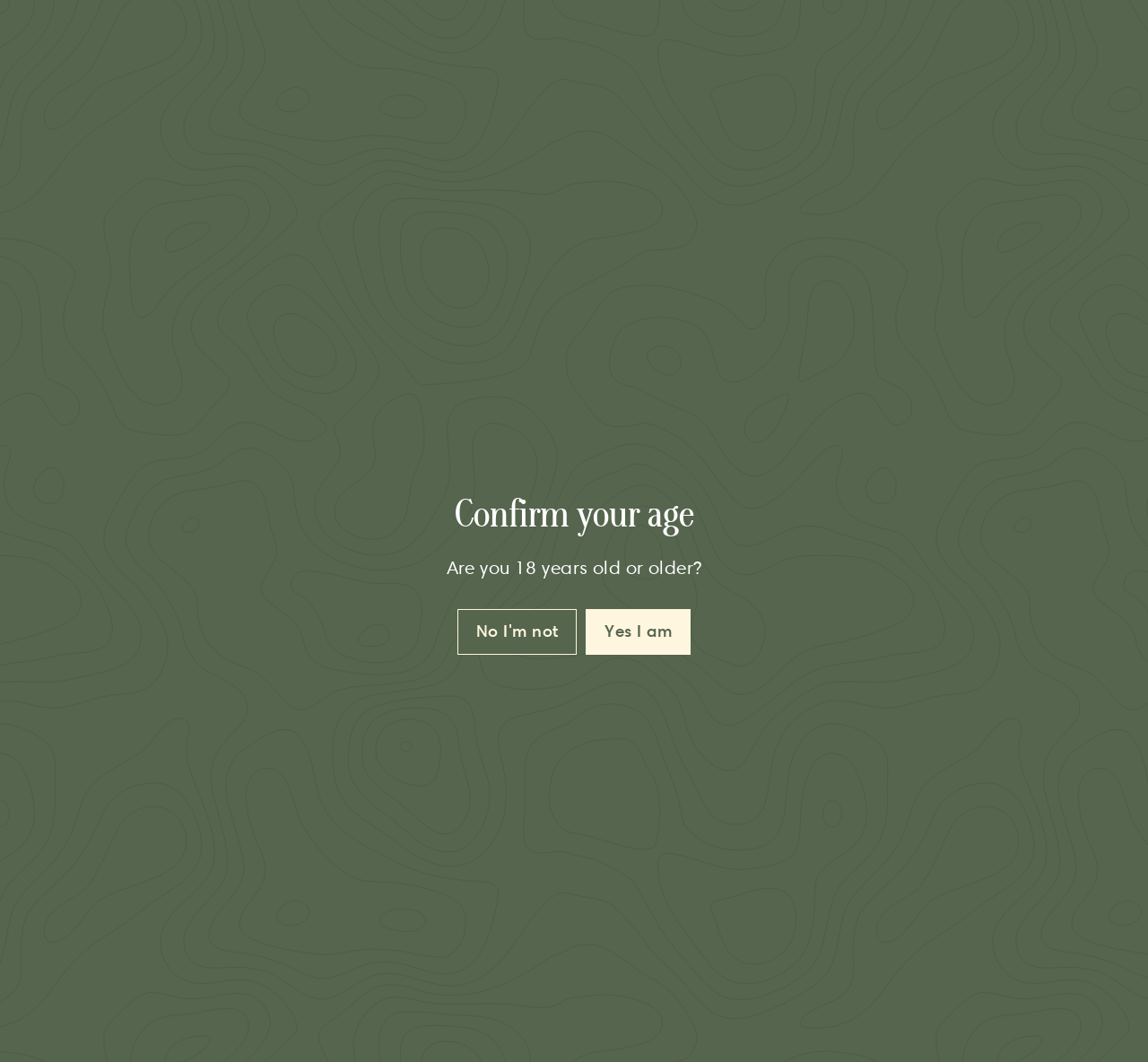Please identify the bounding box coordinates of the element's region that needs to be clicked to fulfill the following instruction: "Ask a question about the product". The bounding box coordinates should consist of four float numbers between 0 and 1, i.e., [left, top, right, bottom].

[0.258, 0.944, 0.742, 0.996]